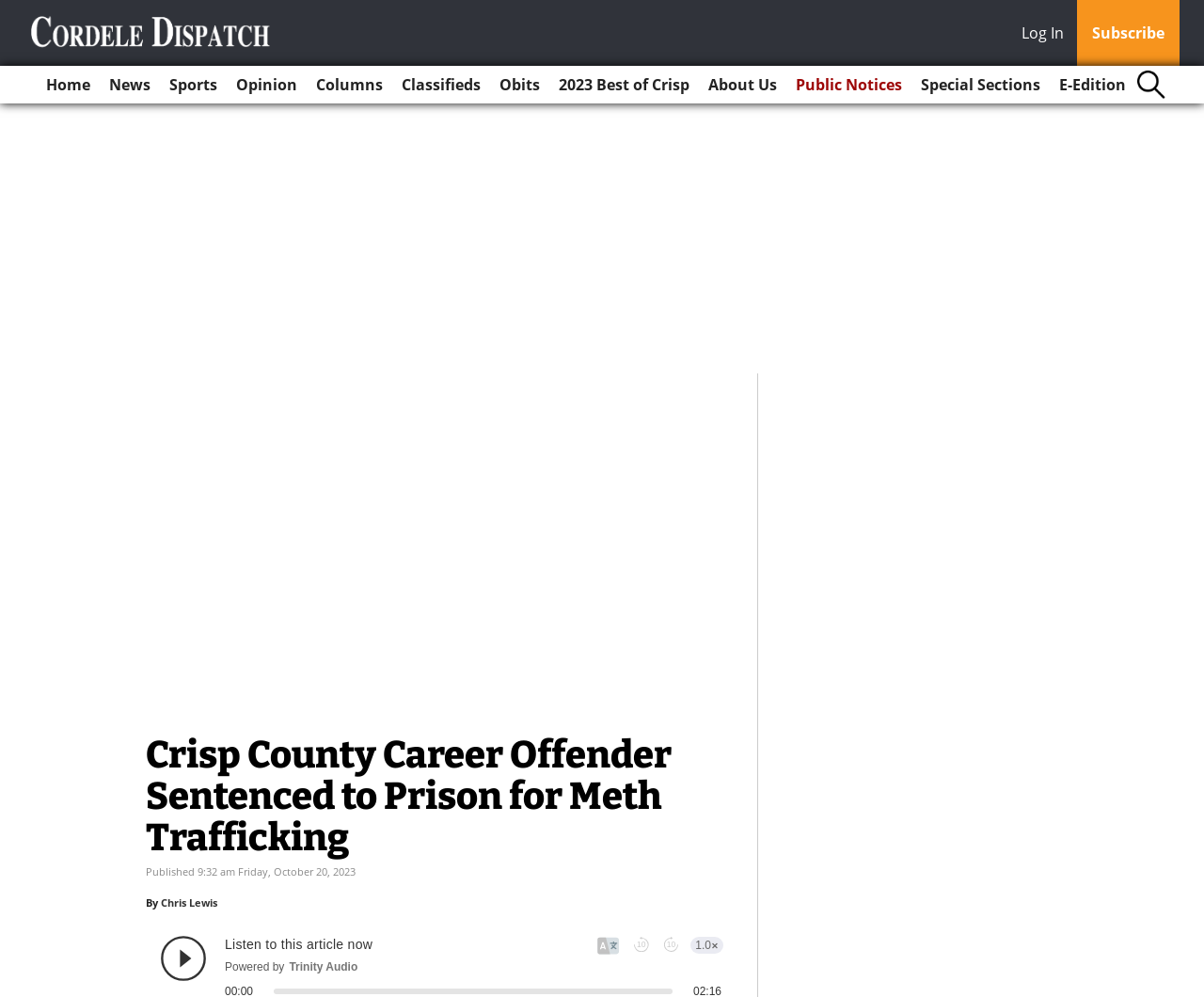Specify the bounding box coordinates of the area to click in order to follow the given instruction: "read article by Chris Lewis."

[0.134, 0.898, 0.18, 0.912]